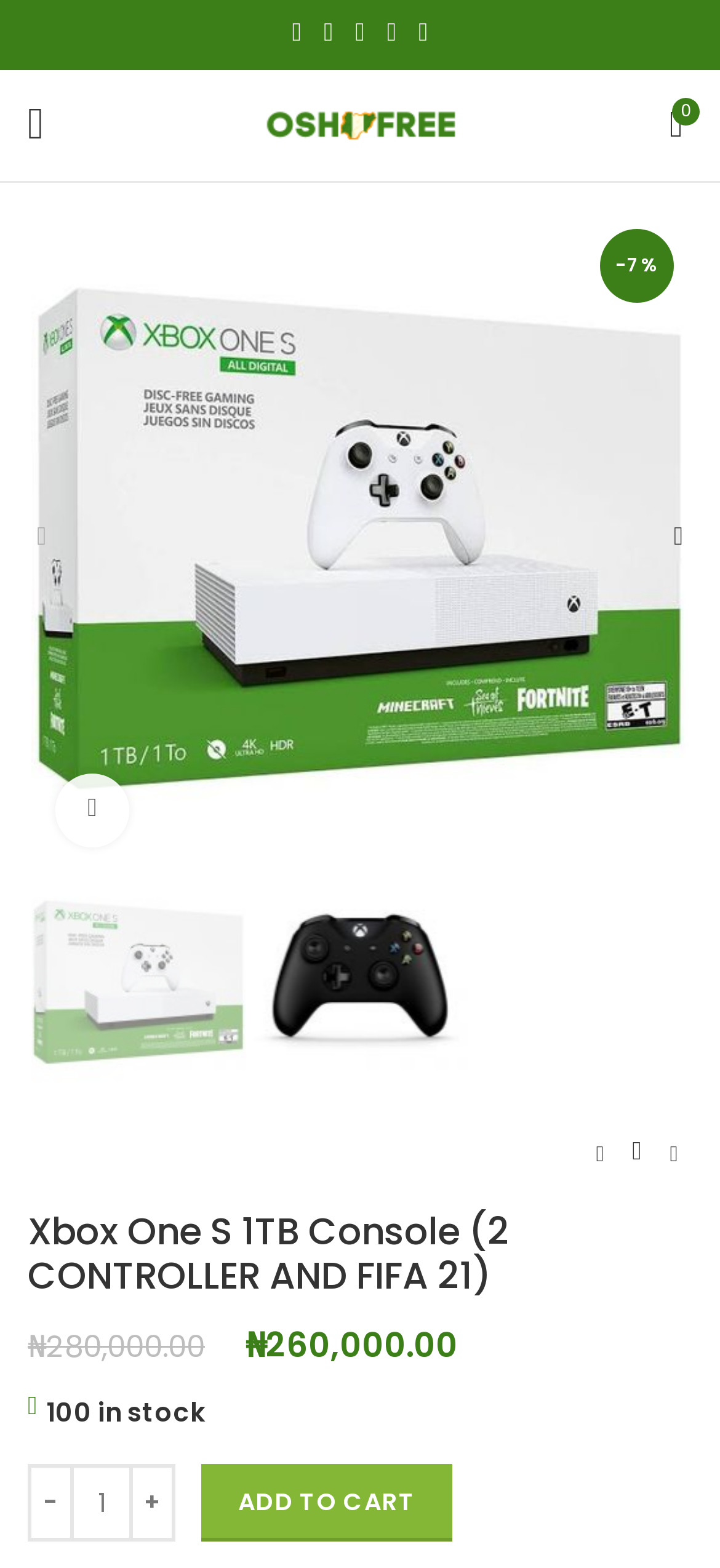What is the text of the webpage's headline?

Xbox One S 1TB Console (2 CONTROLLER AND FIFA 21)